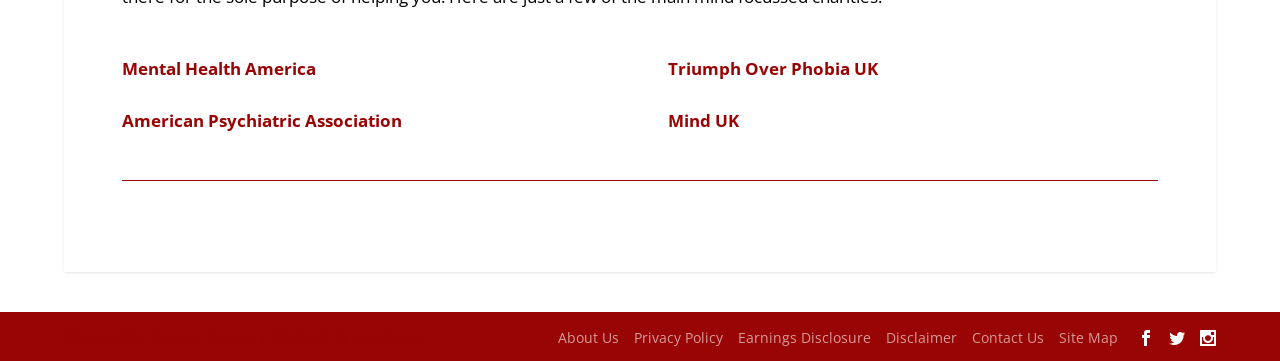Identify the bounding box coordinates of the clickable section necessary to follow the following instruction: "check Disclaimer". The coordinates should be presented as four float numbers from 0 to 1, i.e., [left, top, right, bottom].

[0.692, 0.899, 0.748, 0.952]